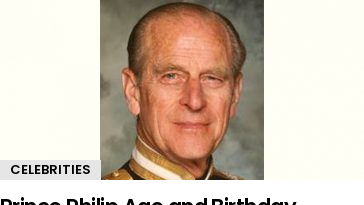What is the occasion being celebrated in the image?
Based on the image, answer the question with as much detail as possible.

The caption accompanying the image reads 'Prince Philip Age and Birthday', indicating that the image is part of a feature celebrating the birthdays of notable figures. The overall layout also suggests that it is part of a feature on celebrity birthdays.